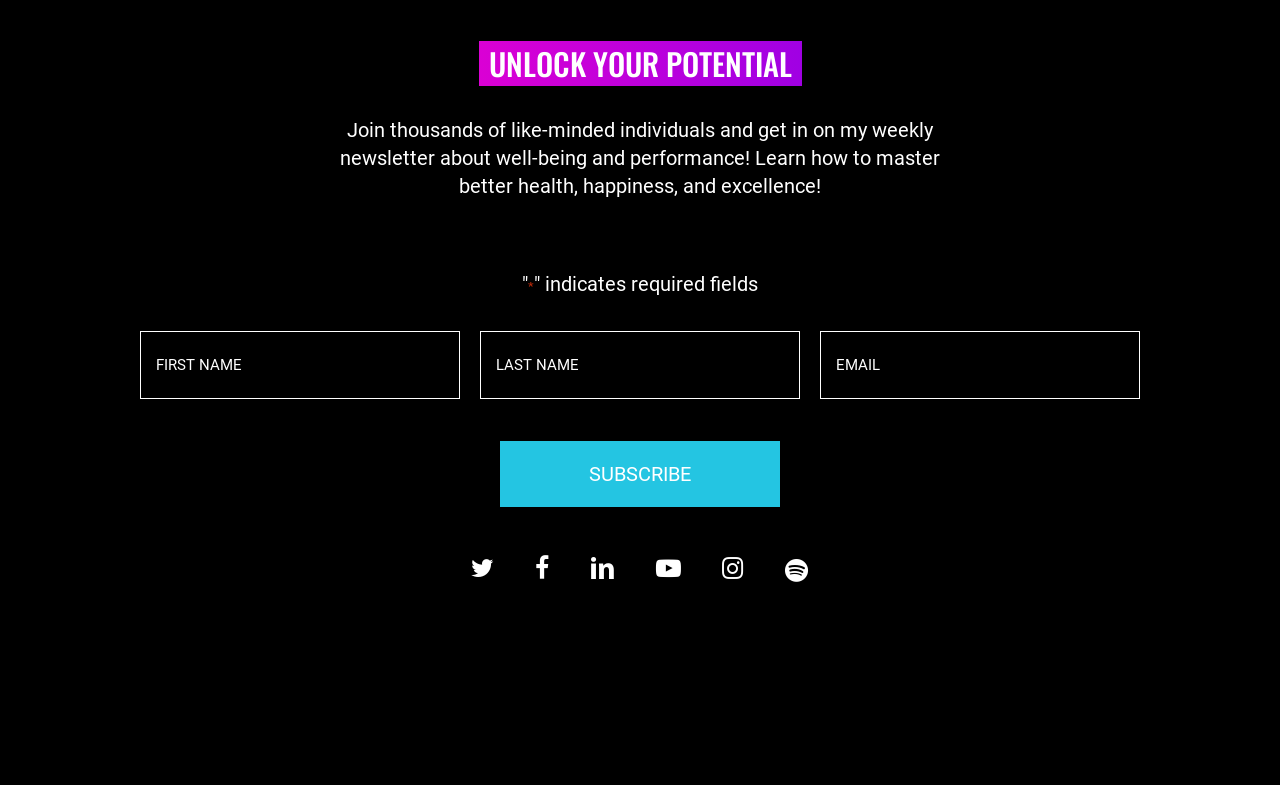Refer to the element description youtube and identify the corresponding bounding box in the screenshot. Format the coordinates as (top-left x, top-left y, bottom-right x, bottom-right y) with values in the range of 0 to 1.

[0.512, 0.706, 0.532, 0.743]